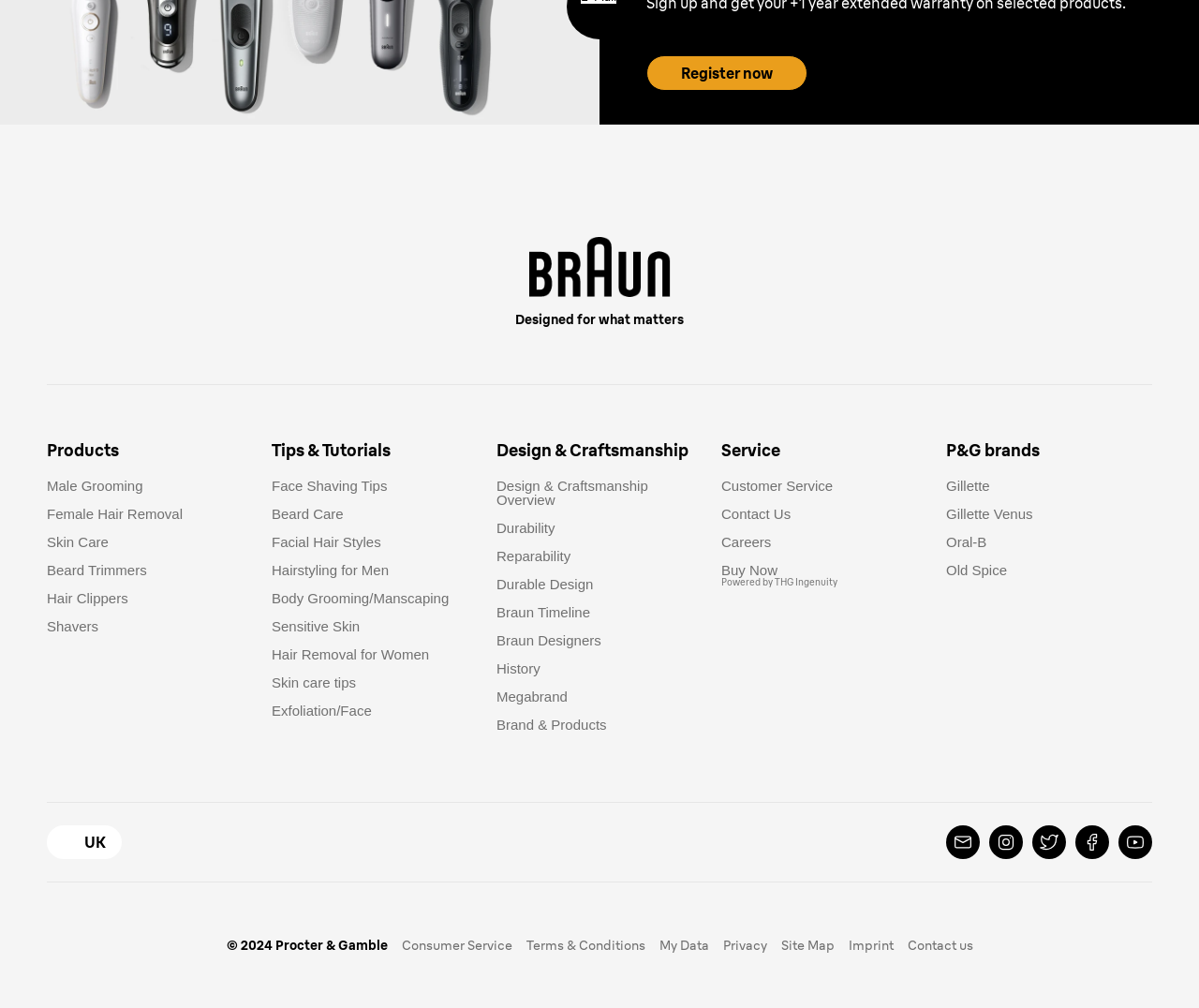Determine the coordinates of the bounding box that should be clicked to complete the instruction: "Visit facebook". The coordinates should be represented by four float numbers between 0 and 1: [left, top, right, bottom].

[0.897, 0.819, 0.925, 0.852]